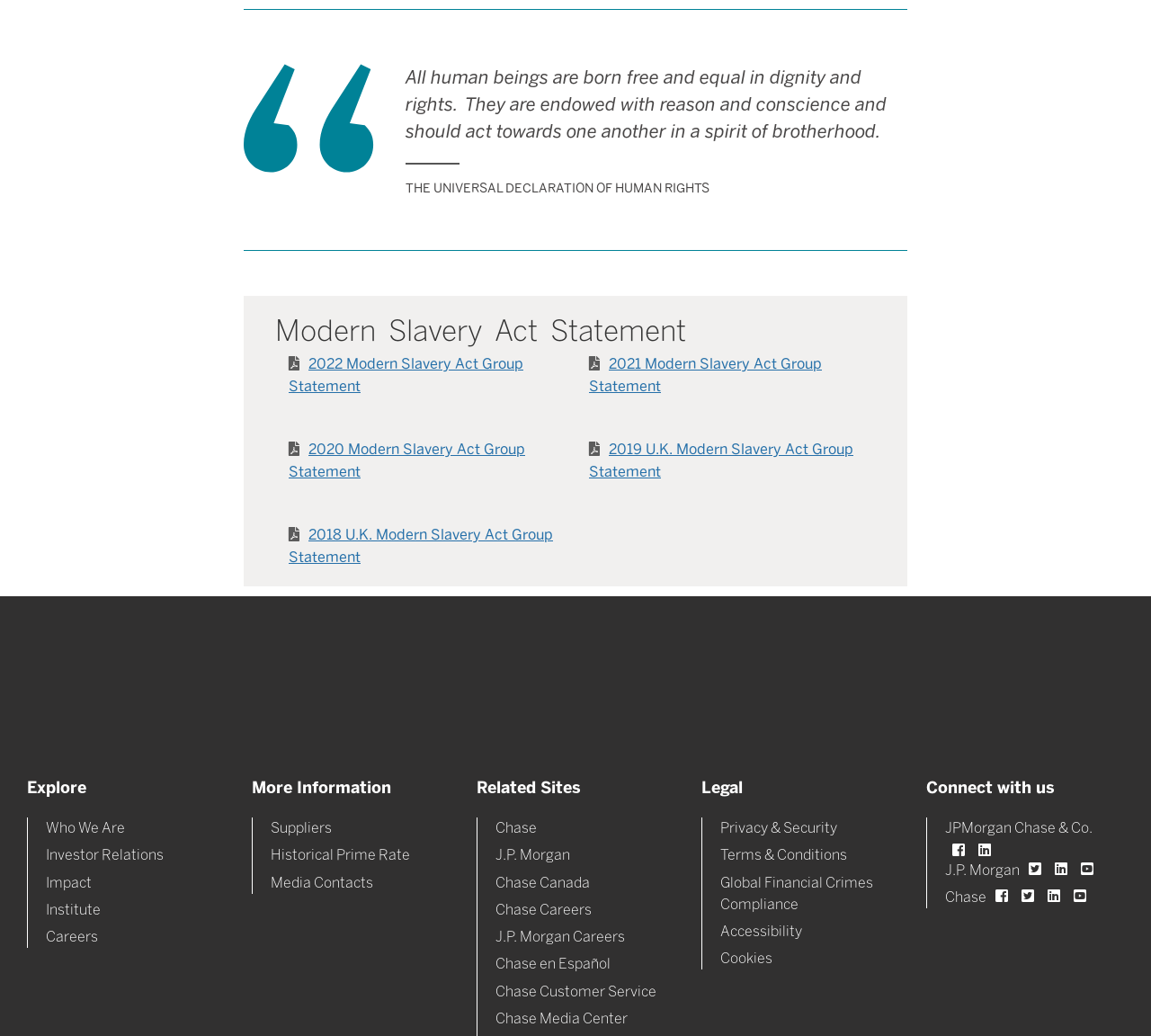What is the name of the company? Observe the screenshot and provide a one-word or short phrase answer.

JPMorgan Chase & Co.